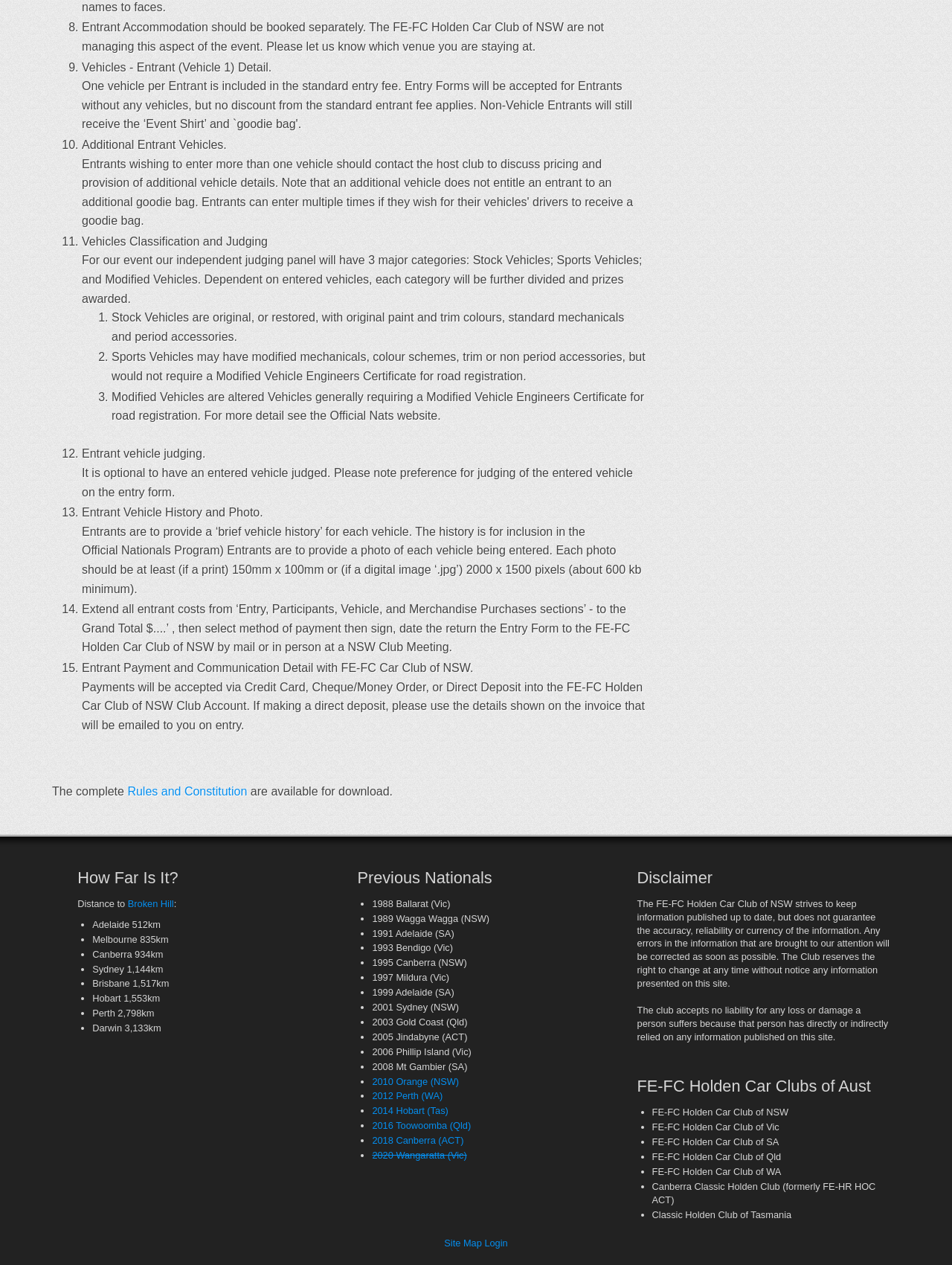Please provide the bounding box coordinates for the UI element as described: "RecentChanges". The coordinates must be four floats between 0 and 1, represented as [left, top, right, bottom].

None